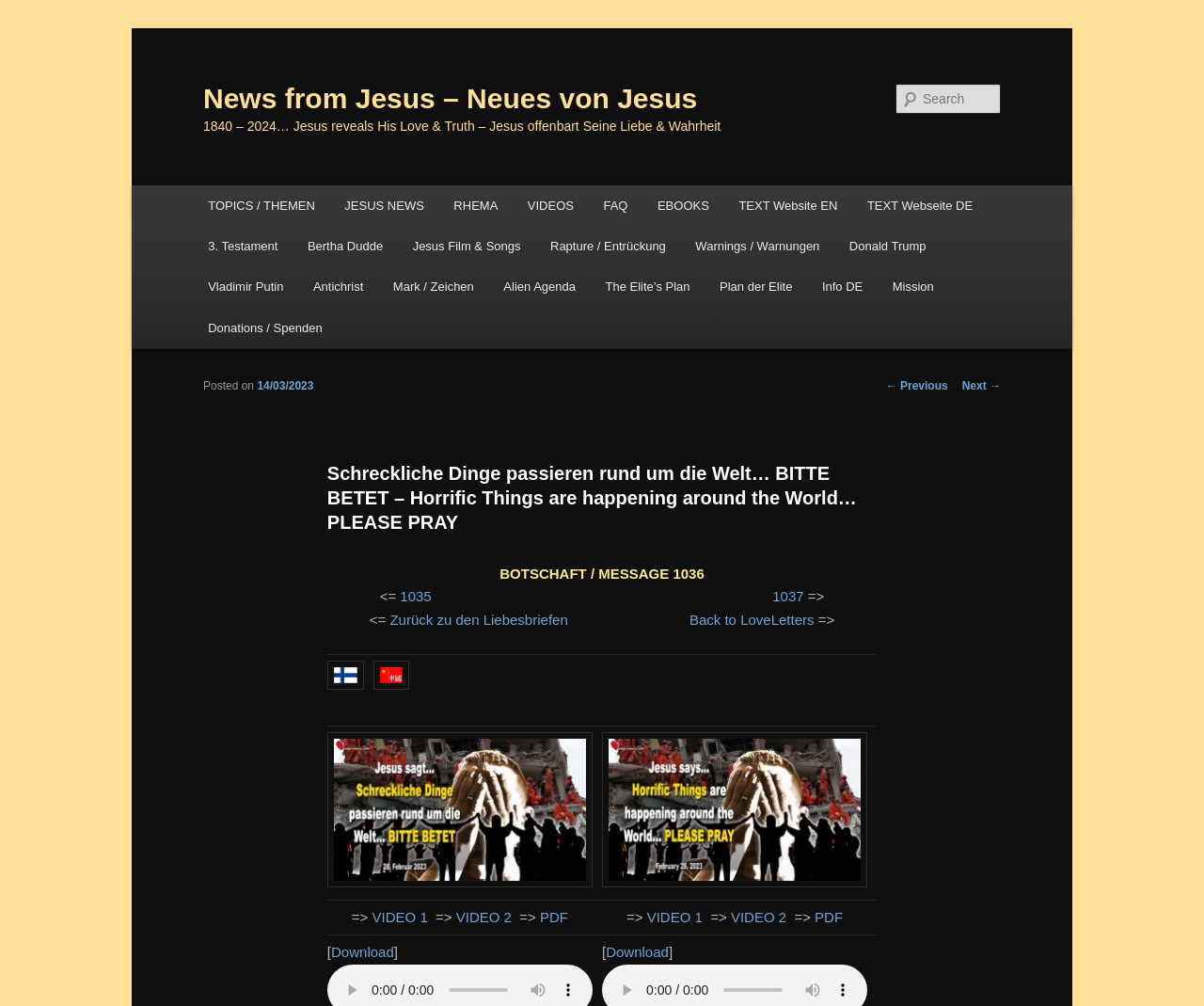Extract the main heading from the webpage content.

News from Jesus – Neues von Jesus